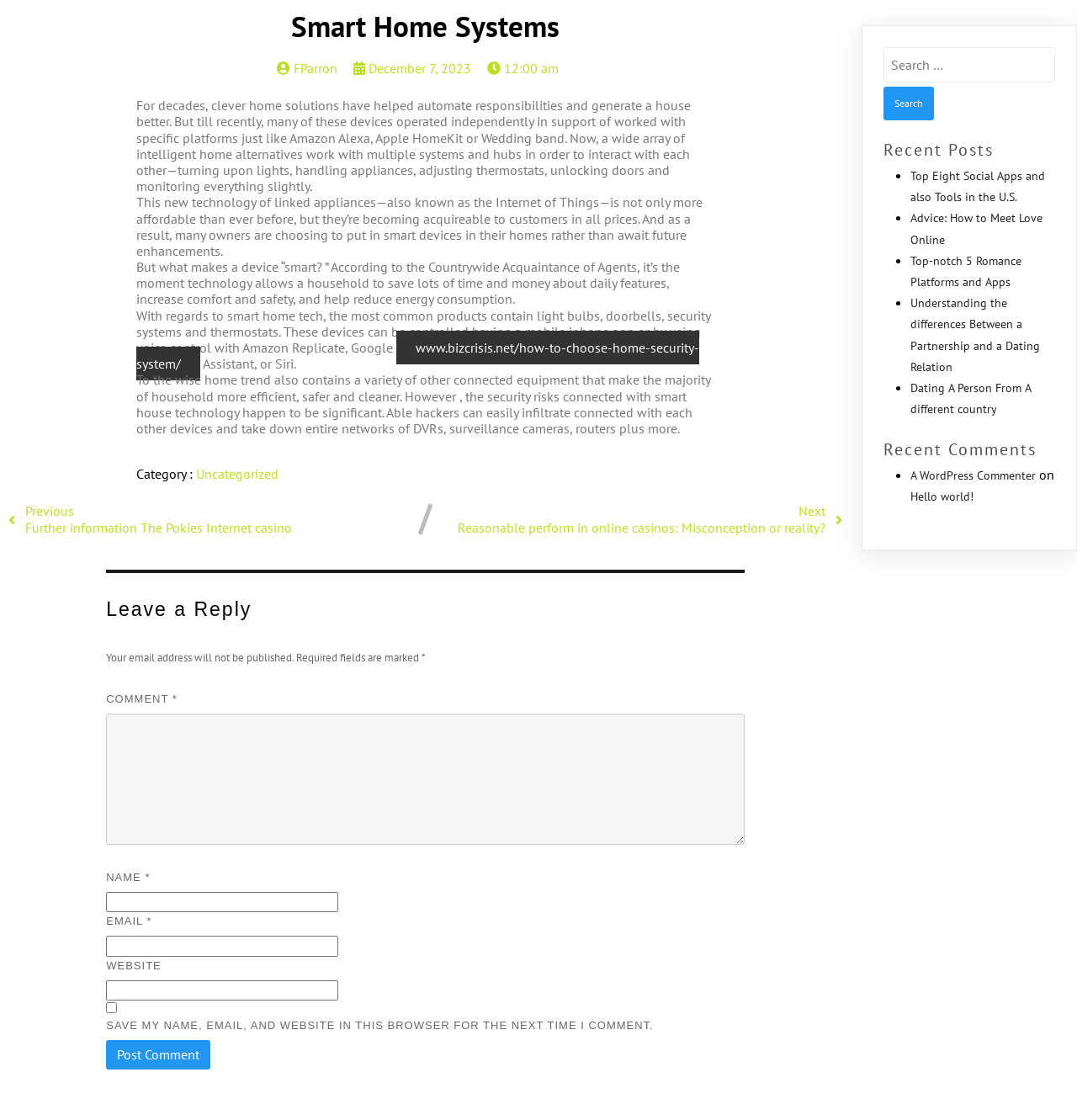Locate the bounding box coordinates of the region to be clicked to comply with the following instruction: "Click on the 'Previous' link". The coordinates must be four float numbers between 0 and 1, in the form [left, top, right, bottom].

[0.008, 0.45, 0.271, 0.478]